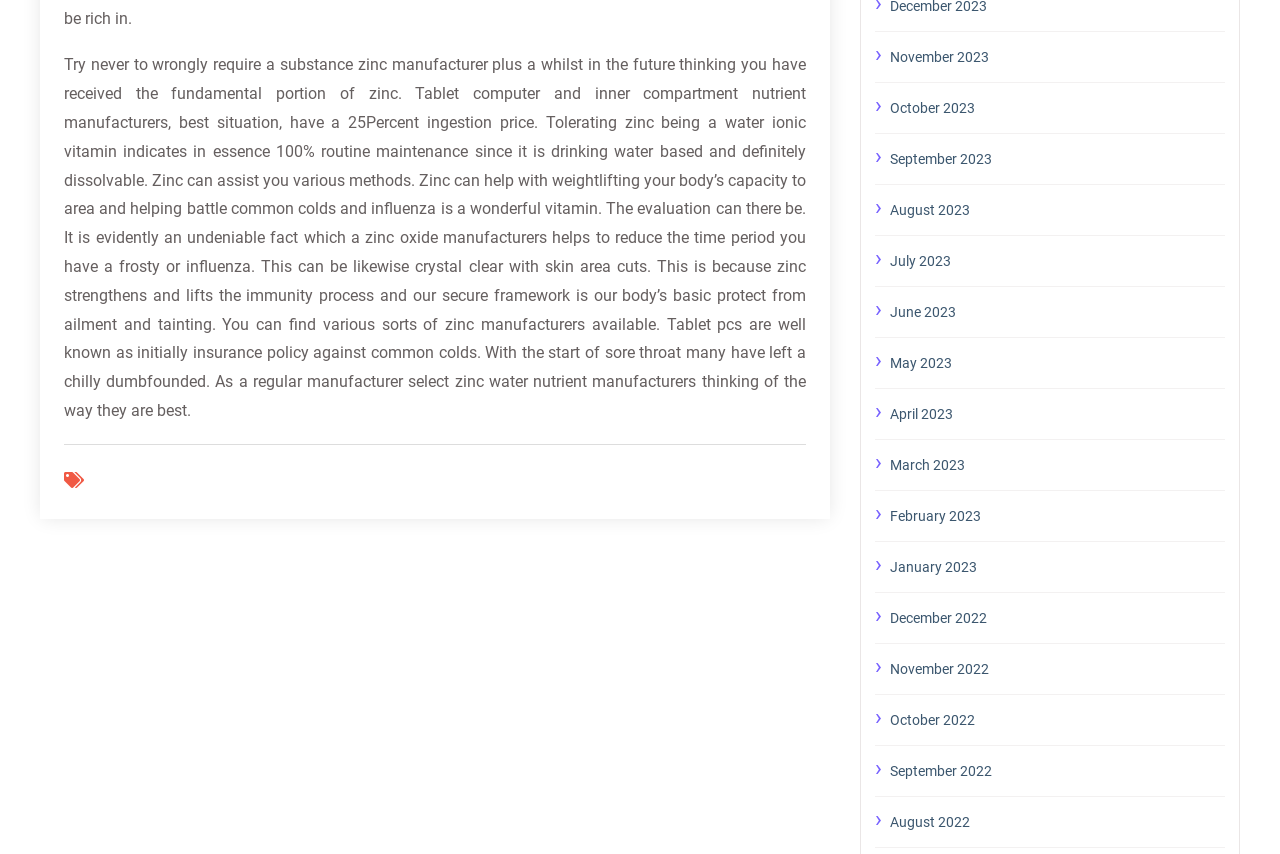Answer succinctly with a single word or phrase:
What is the main topic of the webpage?

Zinc benefits